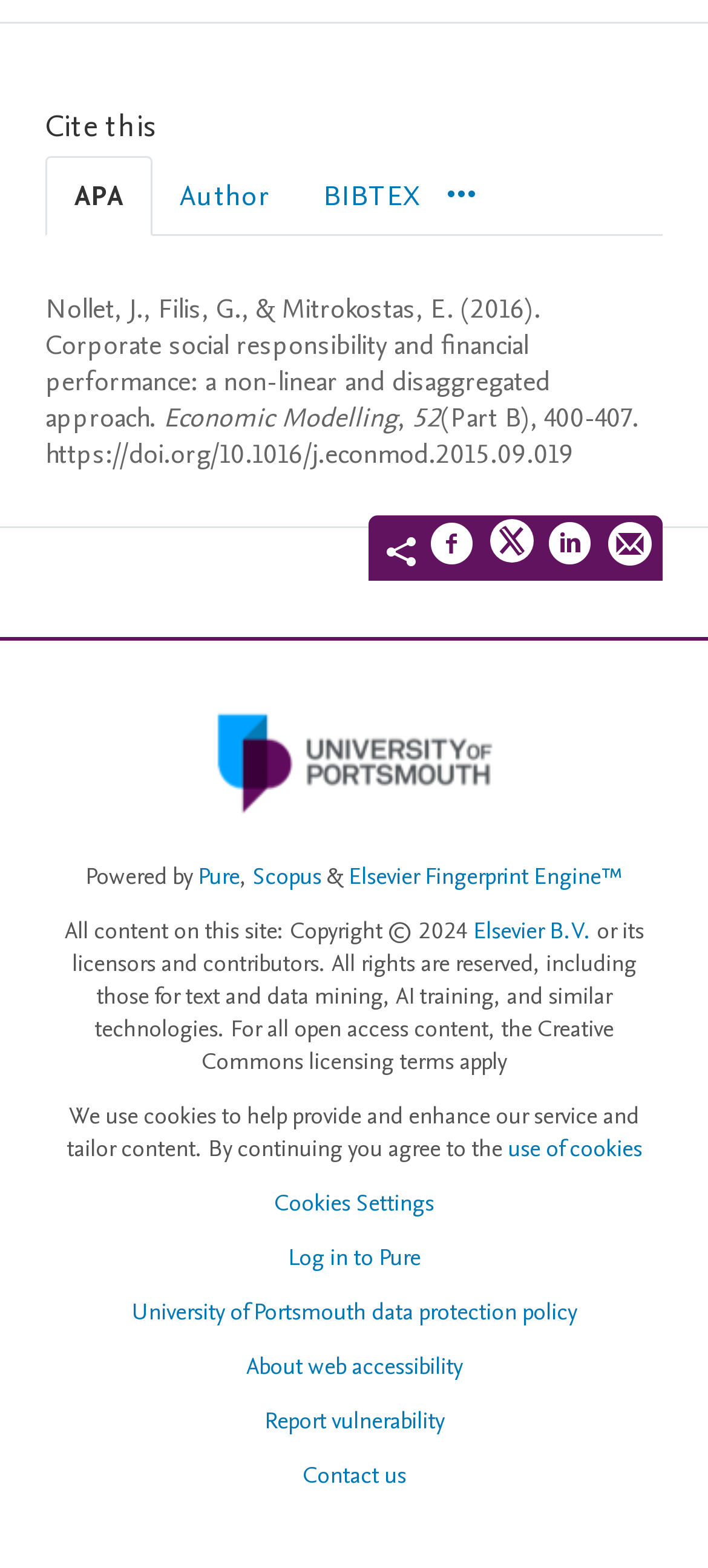Please identify the bounding box coordinates of the element I need to click to follow this instruction: "Contact us".

[0.427, 0.93, 0.573, 0.951]